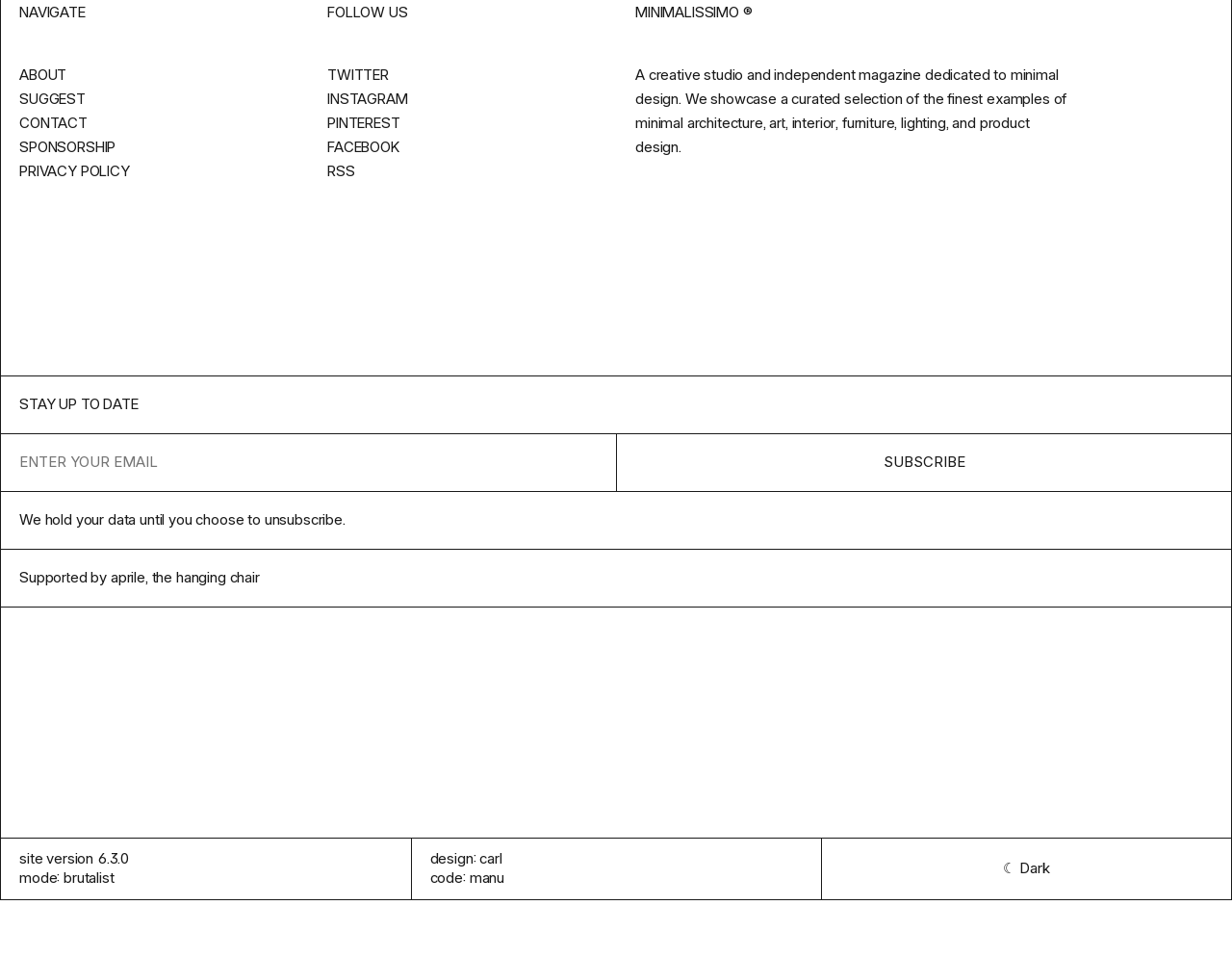What is the name of the creative studio?
Can you provide a detailed and comprehensive answer to the question?

The name of the creative studio is mentioned in the heading element with the text 'MINIMALISSIMO ®' at the top of the webpage.